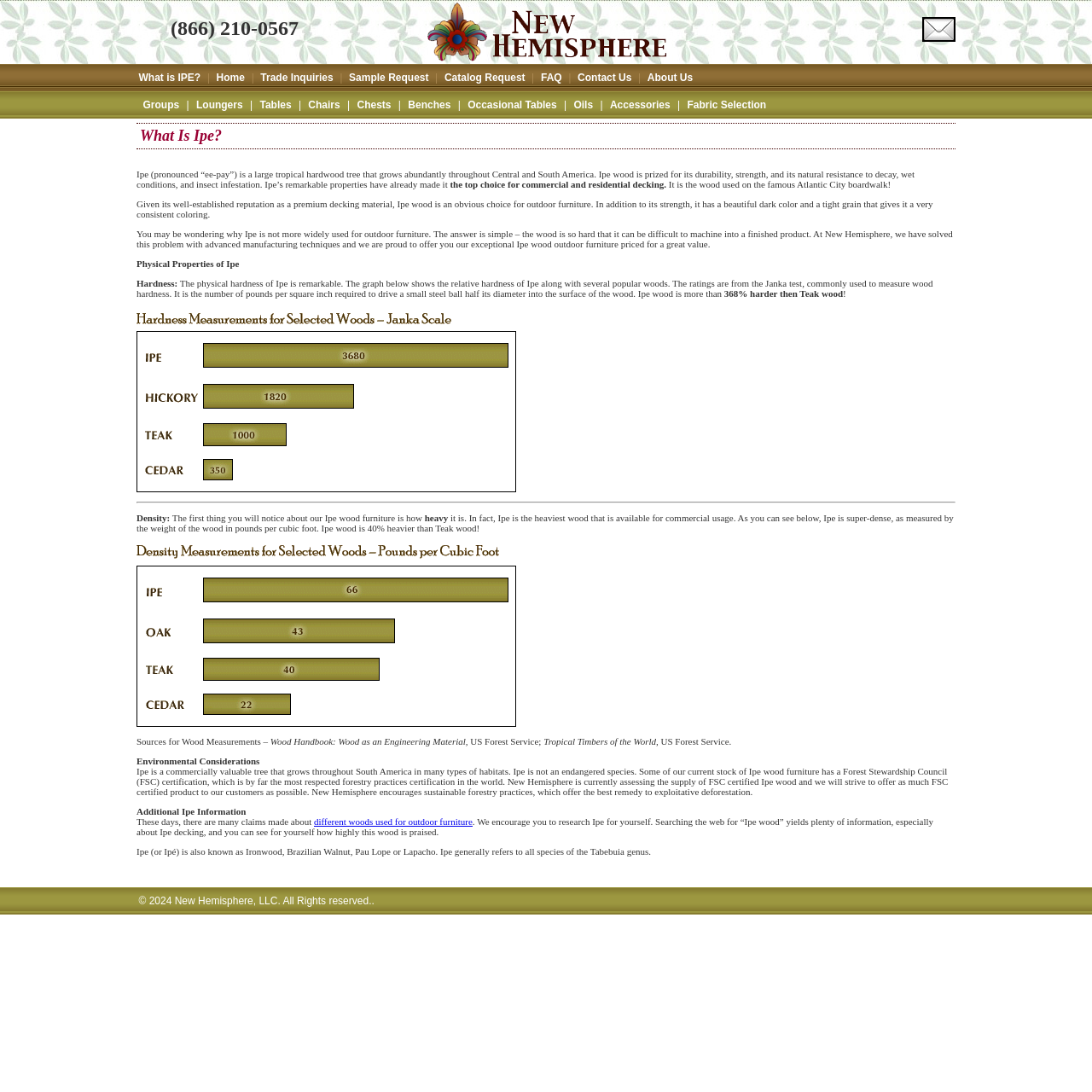Find the bounding box coordinates of the clickable element required to execute the following instruction: "Click 'Catalog Request'". Provide the coordinates as four float numbers between 0 and 1, i.e., [left, top, right, bottom].

[0.407, 0.066, 0.481, 0.077]